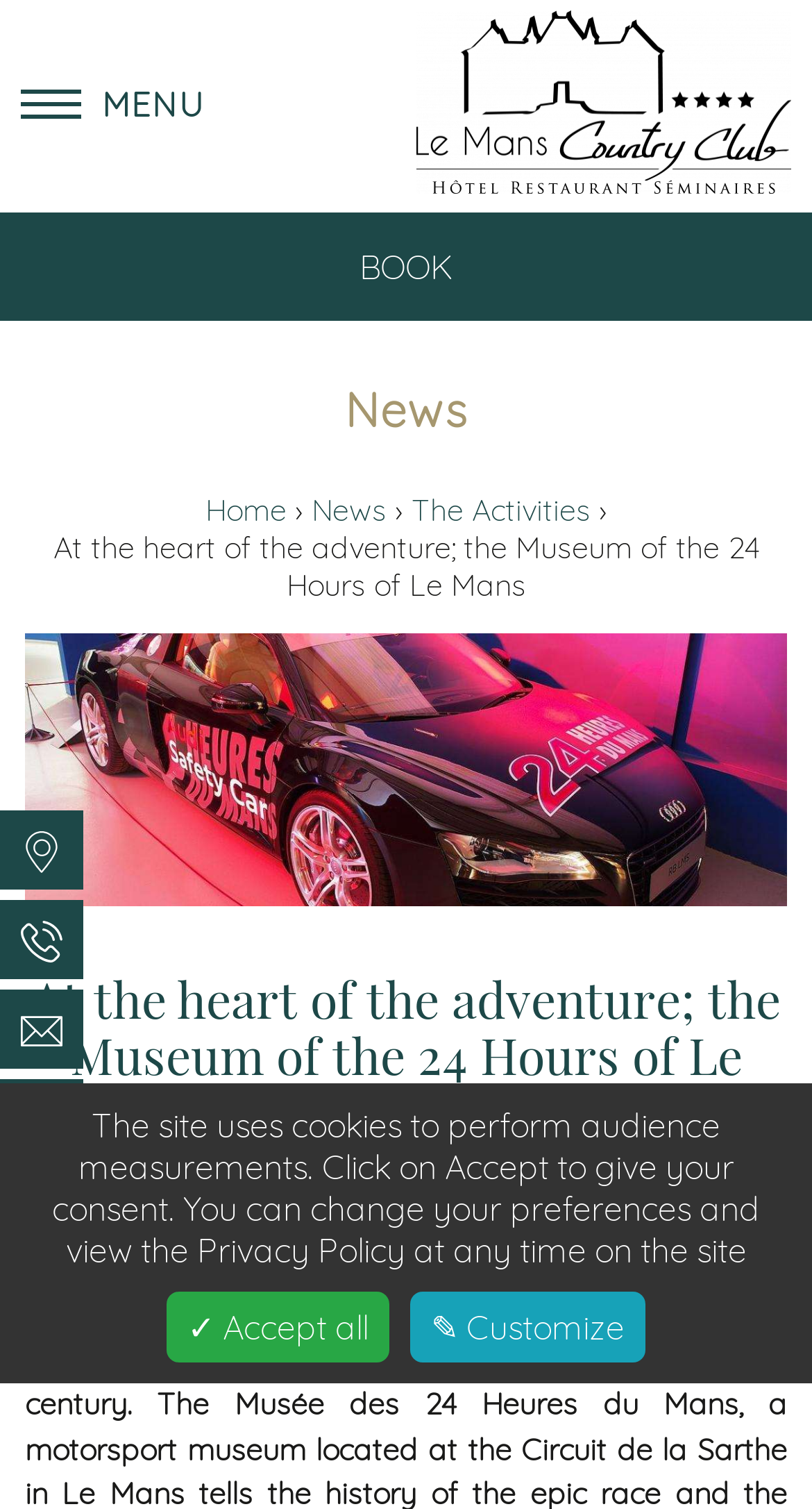Please find the bounding box coordinates for the clickable element needed to perform this instruction: "Click on the BOOK link".

[0.0, 0.14, 1.0, 0.212]